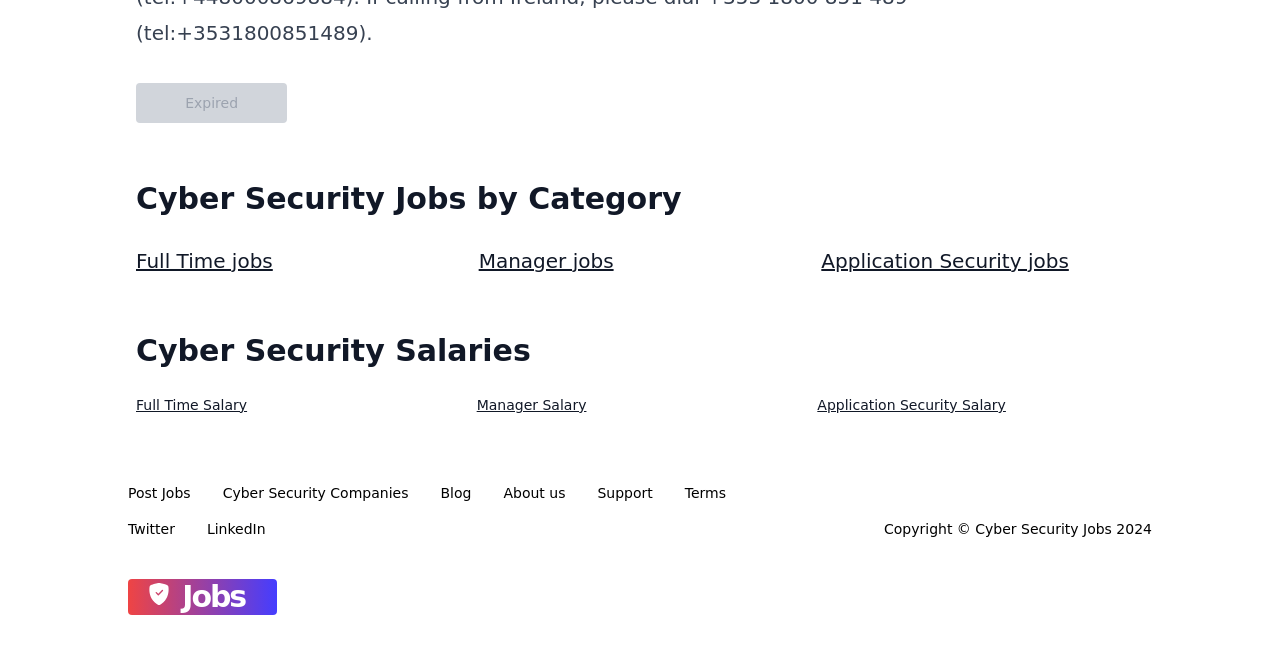Find the bounding box coordinates for the element that must be clicked to complete the instruction: "Read latest articles". The coordinates should be four float numbers between 0 and 1, indicated as [left, top, right, bottom].

None